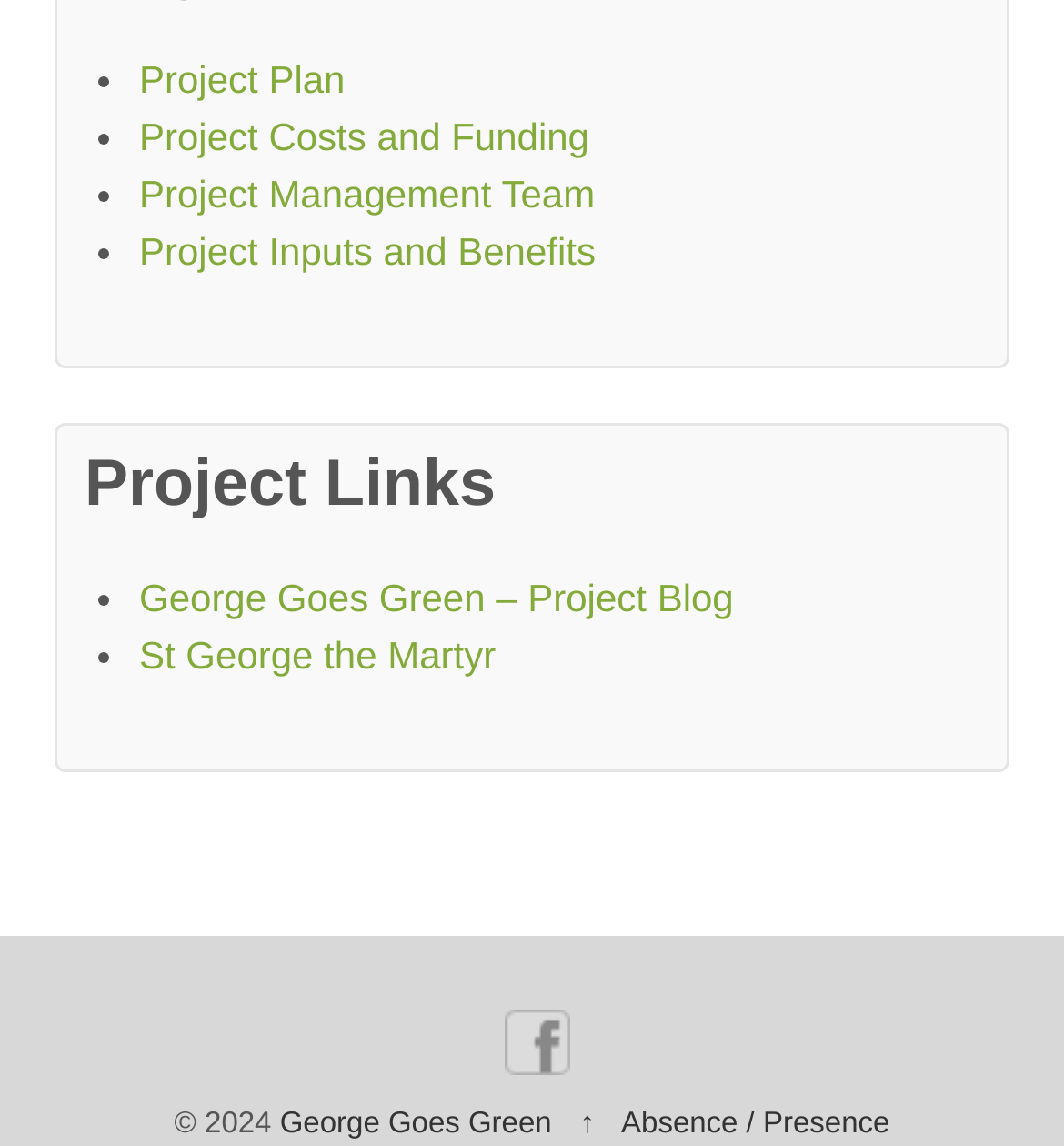Answer succinctly with a single word or phrase:
How many project links are listed?

5